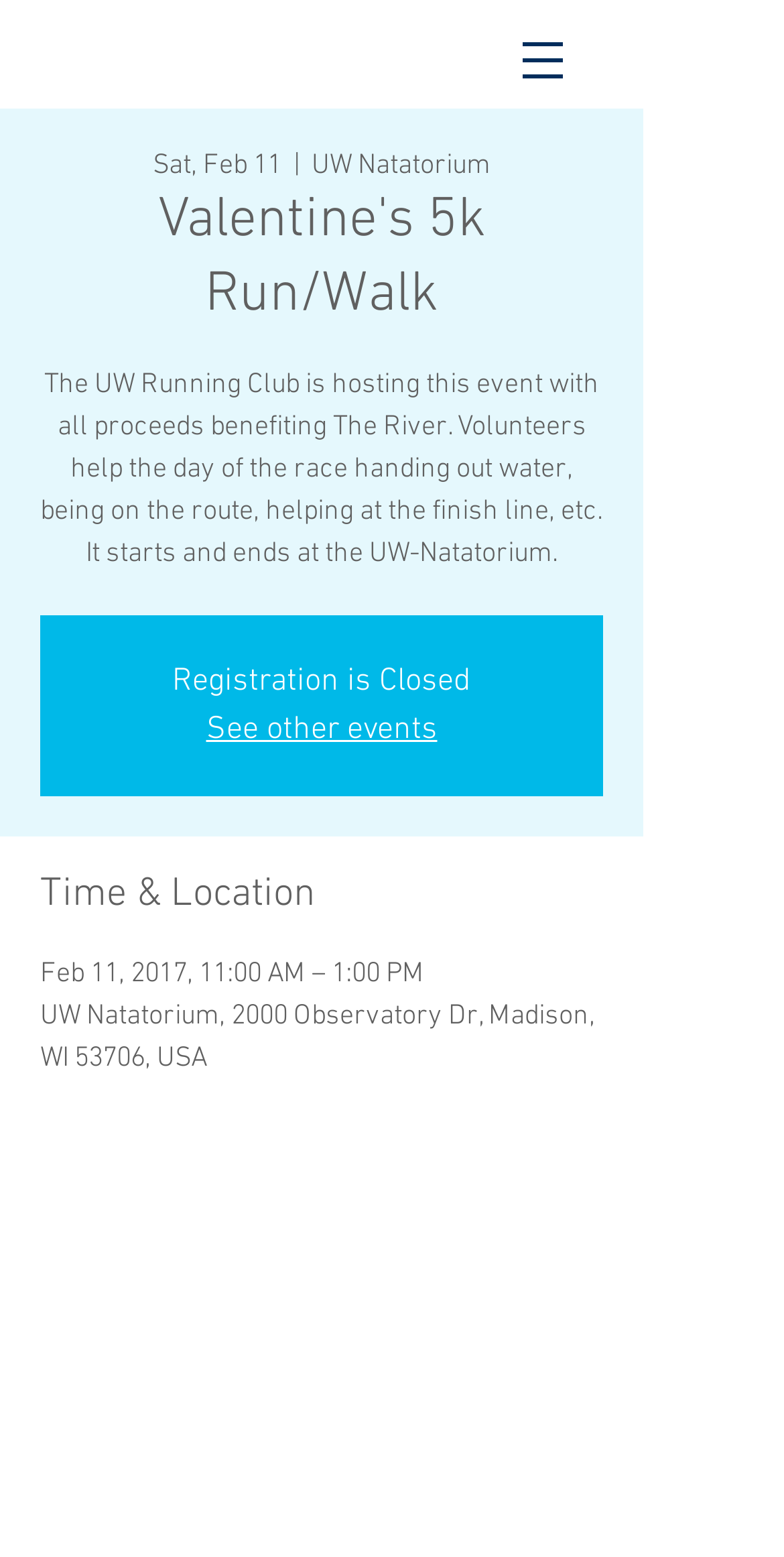What is the purpose of the event?
Please provide a detailed and thorough answer to the question.

I found the purpose of the event by reading the description, which says 'The UW Running Club is hosting this event with all proceeds benefiting The River'.